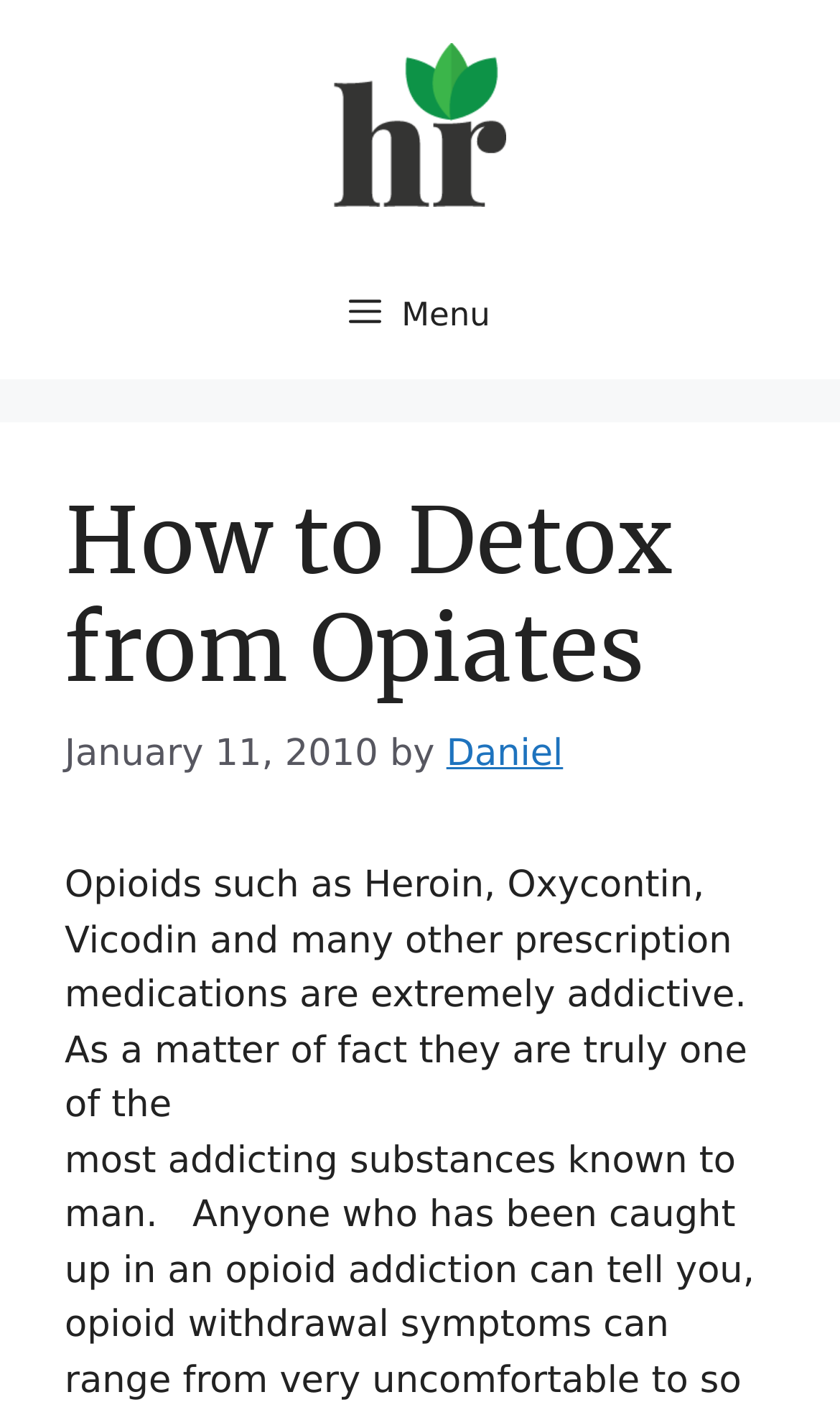Give a detailed account of the webpage.

The webpage is about detoxing from opiates, with a focus on happy recovery. At the top of the page, there is a banner that spans the entire width, containing a link to "Happy Recovery" with an accompanying image. Below the banner, there is a primary navigation menu that also spans the entire width.

The main content of the page is divided into a header section and a body section. The header section contains a heading that reads "How to Detox from Opiates" and is positioned near the top of the page. Below the heading, there is a timestamp indicating that the content was published on January 11, 2010, followed by the author's name, "Daniel", which is a clickable link.

The body section of the page contains a block of text that discusses the addictive nature of opioids, including Heroin, Oxycontin, and Vicodin, among other prescription medications. This text is positioned below the header section and spans most of the page's width.